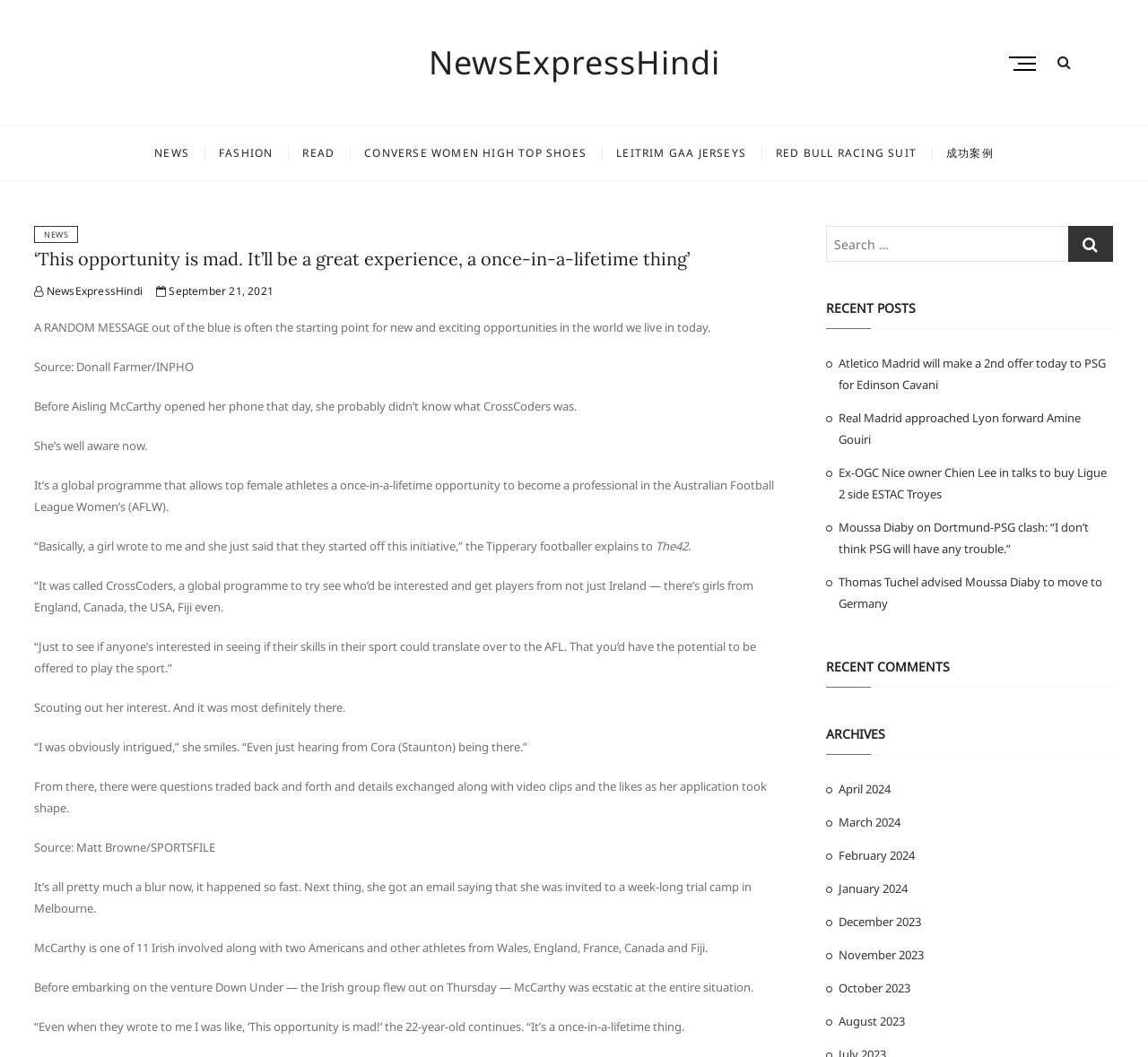How many recent posts are listed?
Your answer should be a single word or phrase derived from the screenshot.

5